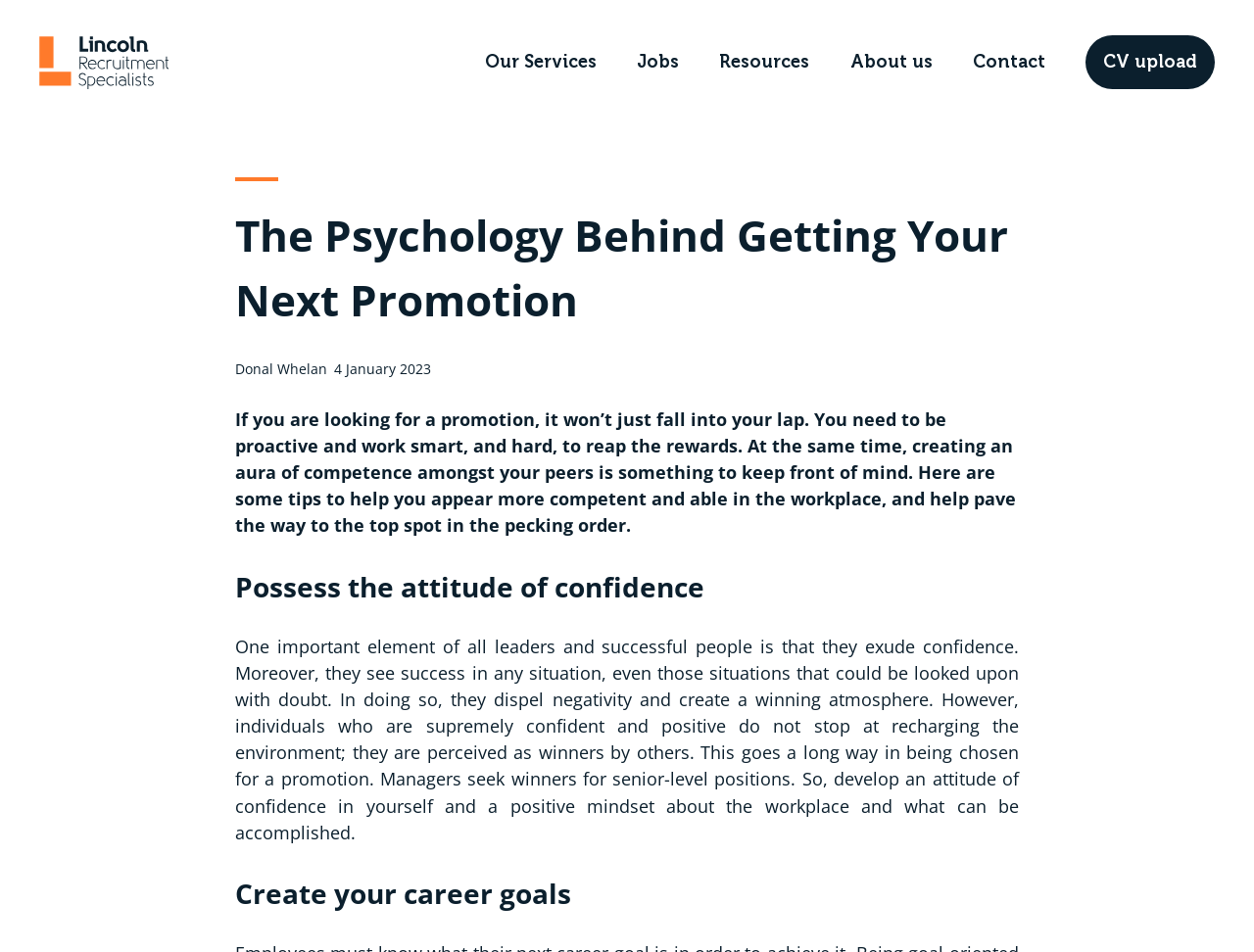What kind of people do managers seek for senior-level positions? Analyze the screenshot and reply with just one word or a short phrase.

Winners